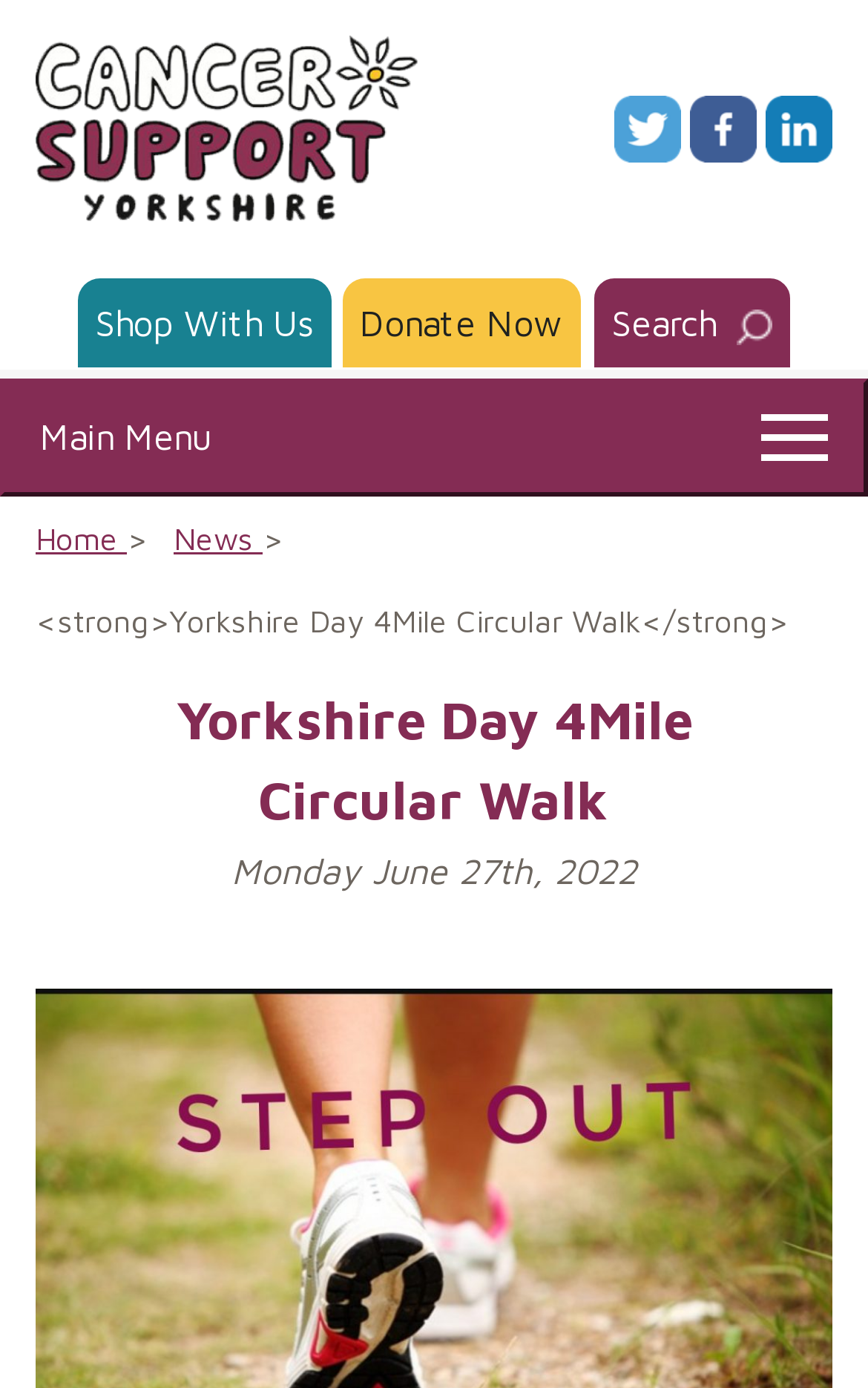Detail the webpage's structure and highlights in your description.

The webpage is about a Yorkshire Day 4Mile Circular Walk event organized by Cancer Support Yorkshire. At the top left, there is a logo of Cancer Support Yorkshire, accompanied by a link to their home page. On the top right, there are three social media icons - Twitter, Facebook, and Linkedin - each with a corresponding link that opens in a new window.

Below the social media icons, there are three prominent links: "Shop With Us", "Donate Now", and "Search" with a search icon. The search icon is positioned at the top right corner of the search link.

On the left side of the page, there is a main menu button labeled "Main Menu" that controls the primary menu. Above the main menu button, there is a navigation section displaying breadcrumbs, which includes links to "Home" and "News".

The main content of the page is an article about the Yorkshire Day 4Mile Circular Walk event. The article title, "Yorkshire Day 4Mile Circular Walk", is displayed in a prominent heading. Below the title, there is a subheading indicating the event date, "Monday June 27th, 2022".